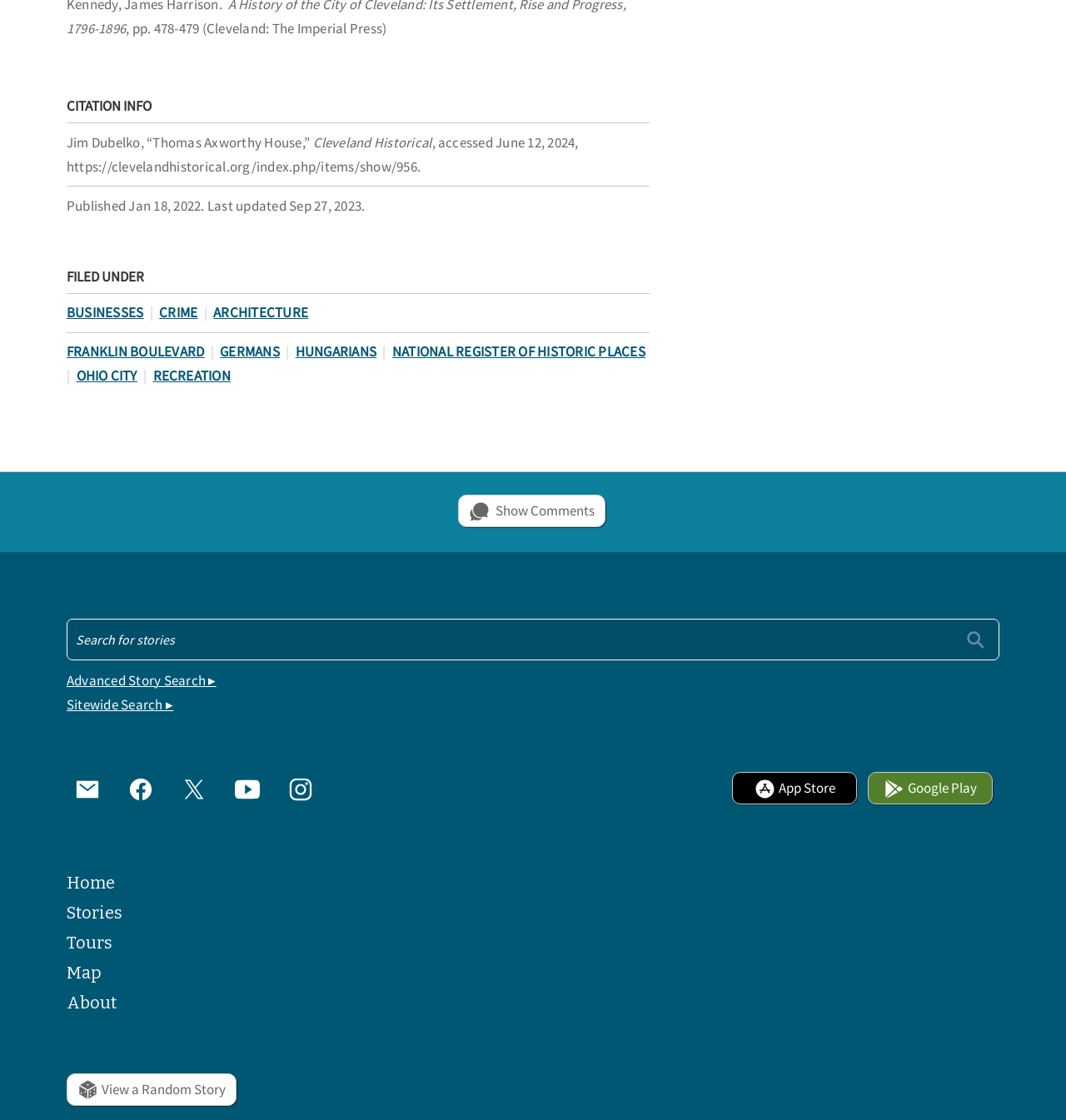Answer the question with a brief word or phrase:
What is the topic of the filed under section?

BUSINESSES, CRIME, etc.